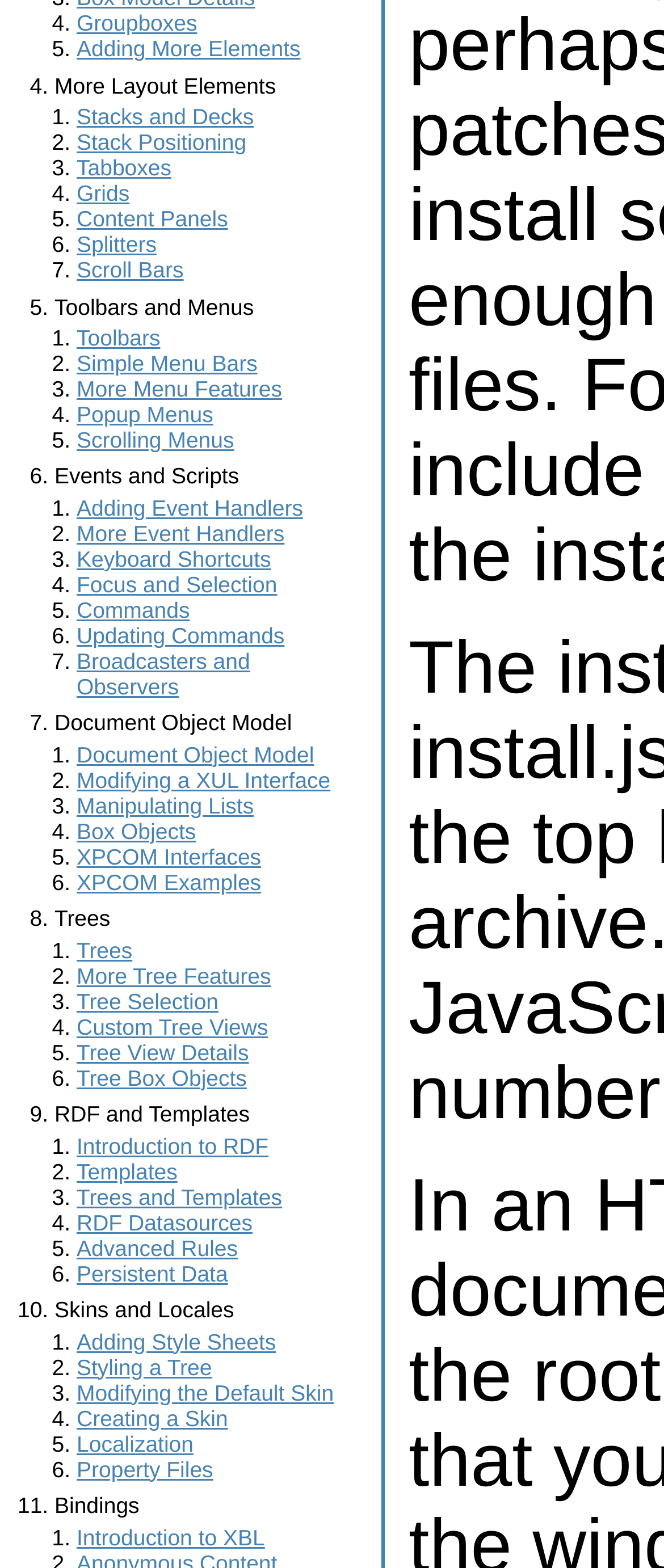What is the last topic mentioned in the webpage?
Give a single word or phrase as your answer by examining the image.

RDF and Templates